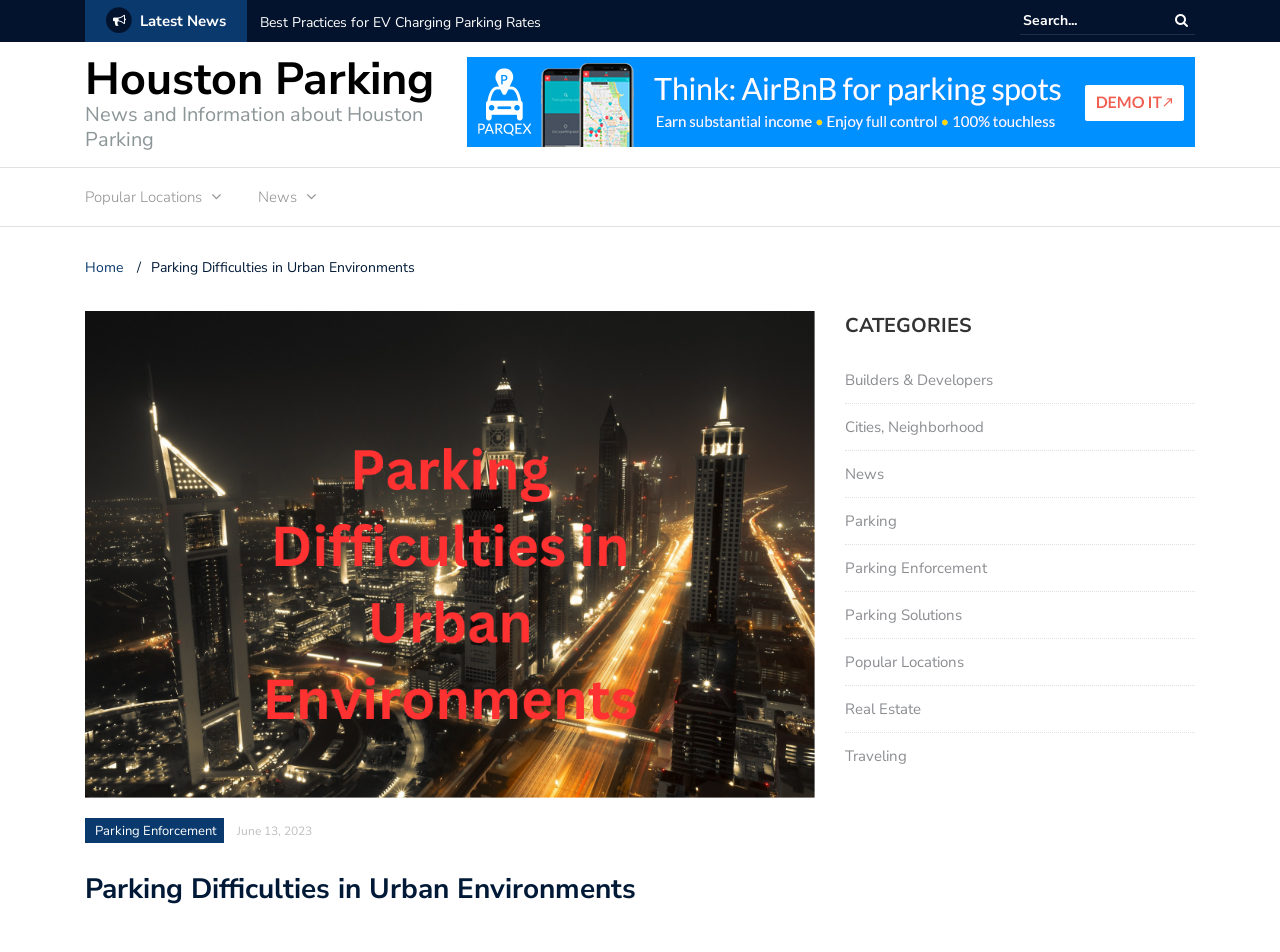What is the date mentioned in the article 'Parking Difficulties in Urban Environments'?
Look at the image and respond to the question as thoroughly as possible.

The article 'Parking Difficulties in Urban Environments' has a date mentioned below the image, which is June 13, 2023, indicating the publication date of the article.